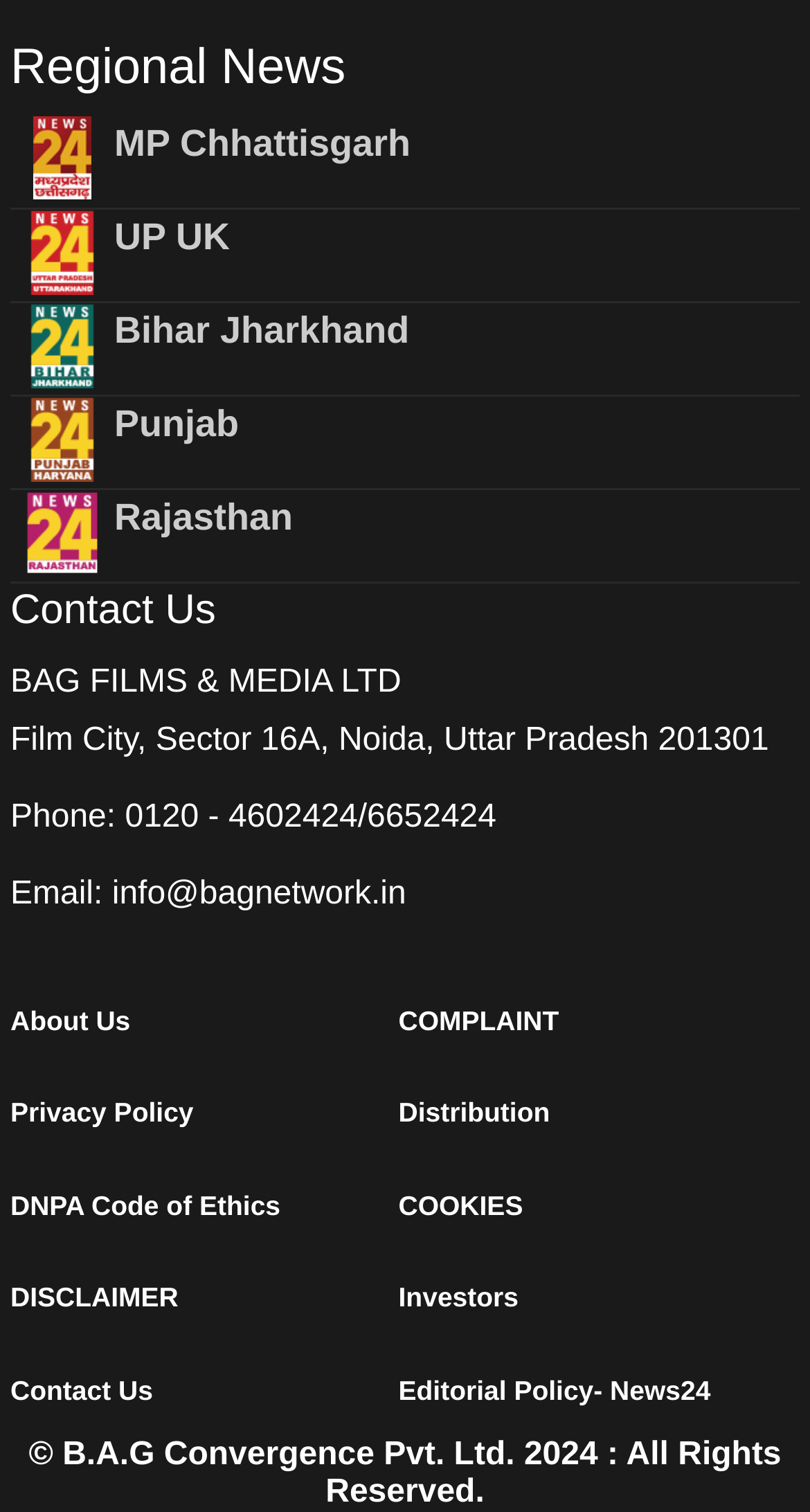Identify the bounding box coordinates for the element you need to click to achieve the following task: "Click on About". The coordinates must be four float values ranging from 0 to 1, formatted as [left, top, right, bottom].

None